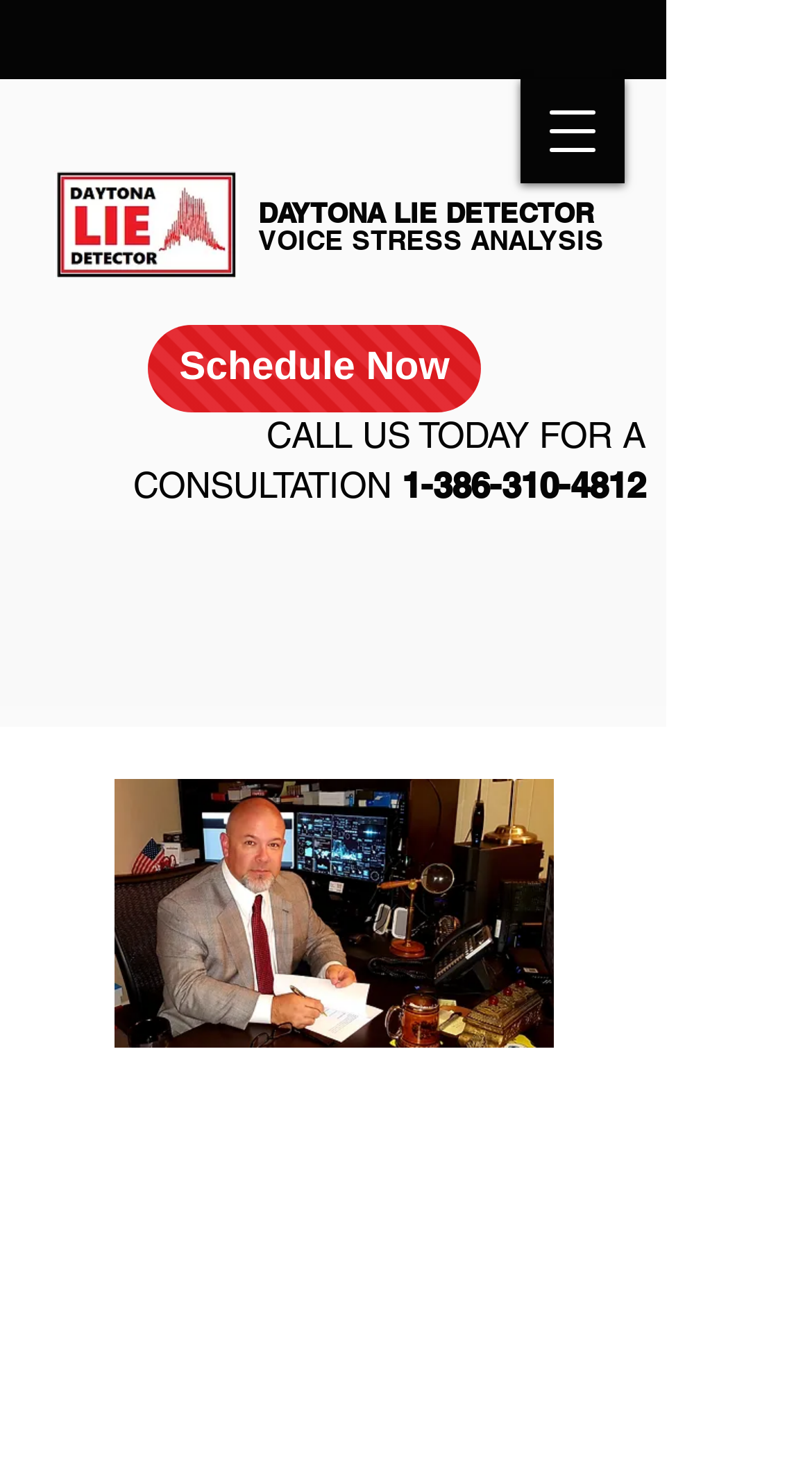Respond to the question below with a single word or phrase: What is the phone number to call for a consultation?

1-386-310-4812